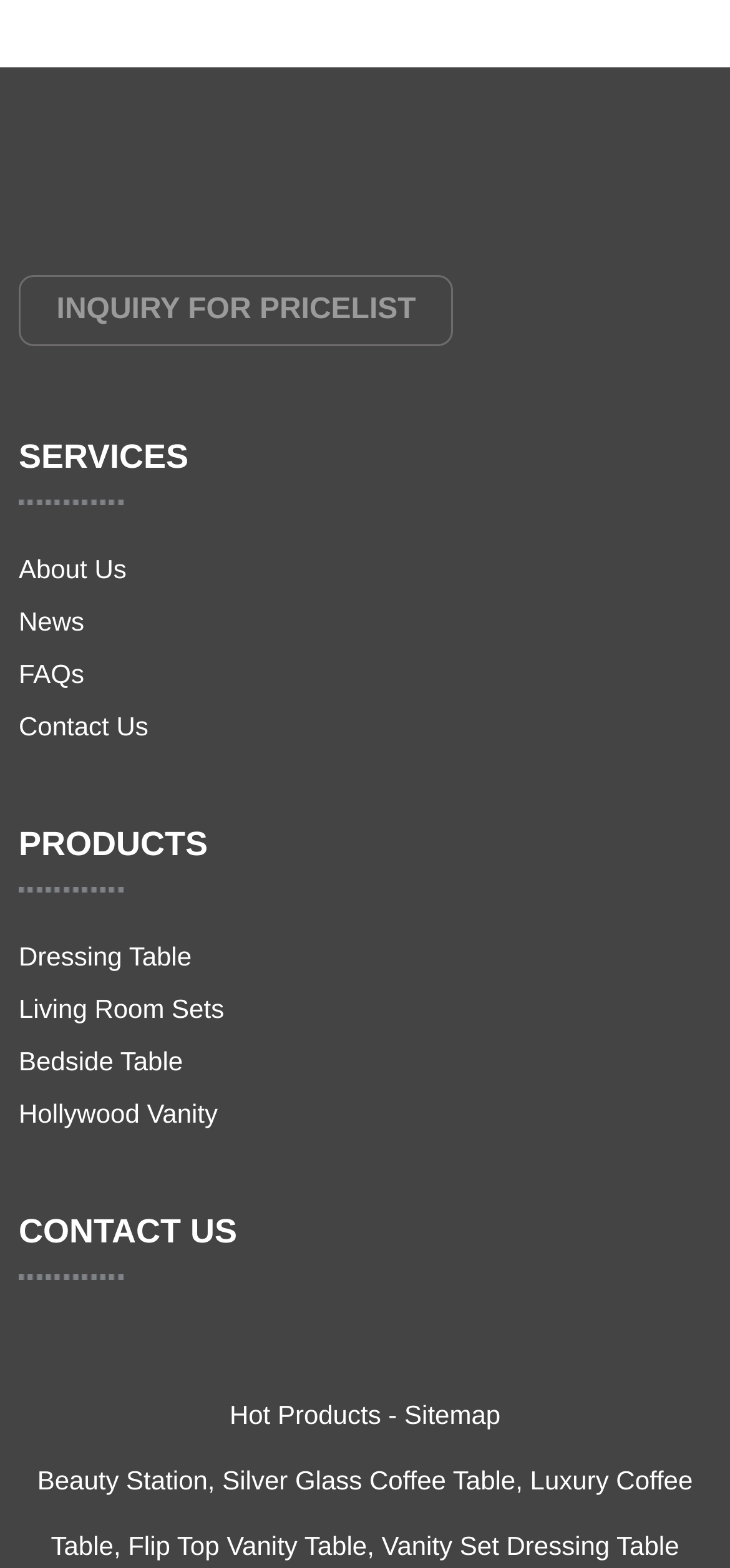Specify the bounding box coordinates of the area that needs to be clicked to achieve the following instruction: "Explore hot products".

[0.314, 0.893, 0.522, 0.912]